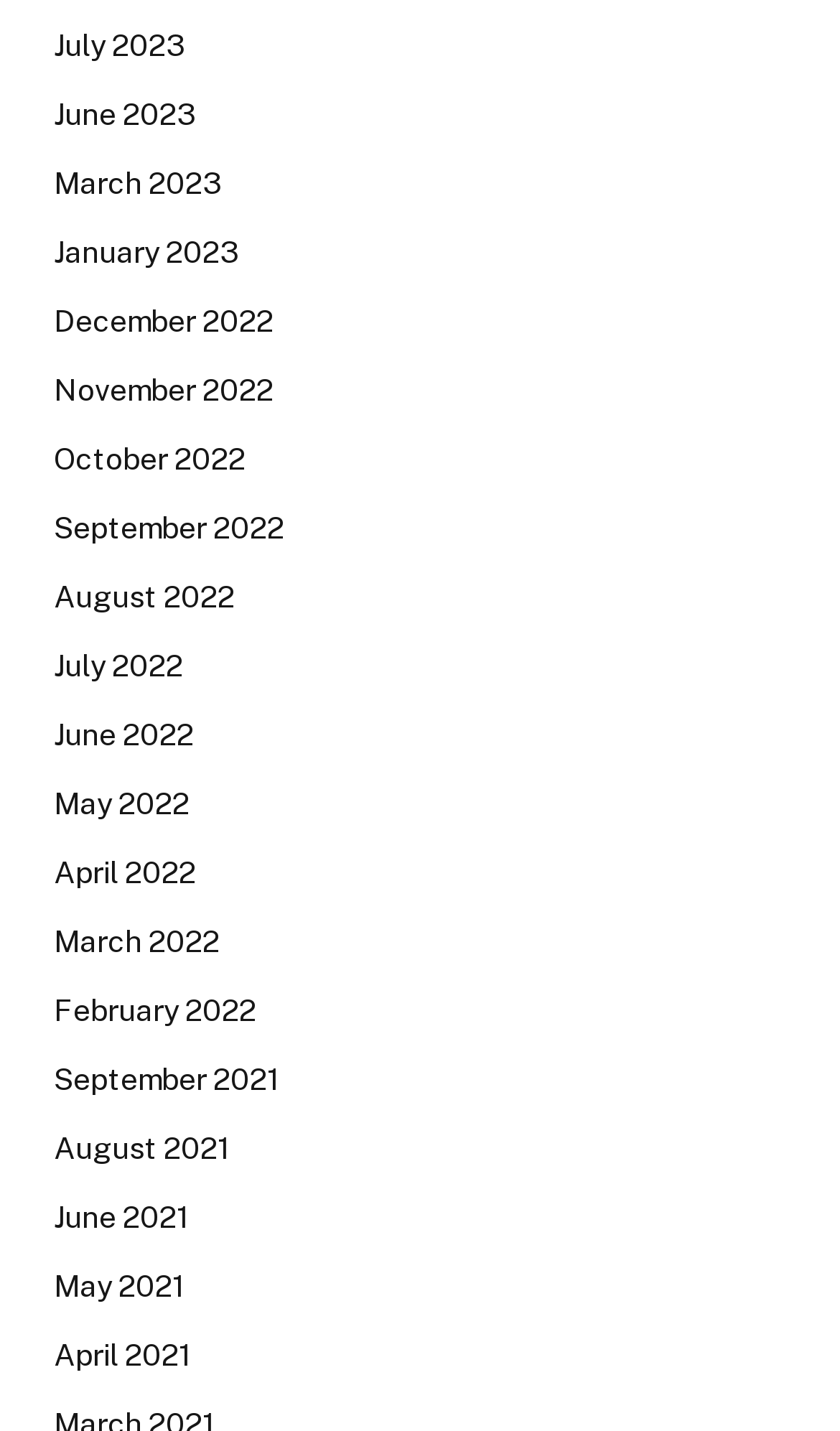Find the bounding box coordinates of the element to click in order to complete this instruction: "go to June 2022". The bounding box coordinates must be four float numbers between 0 and 1, denoted as [left, top, right, bottom].

[0.064, 0.498, 0.231, 0.53]